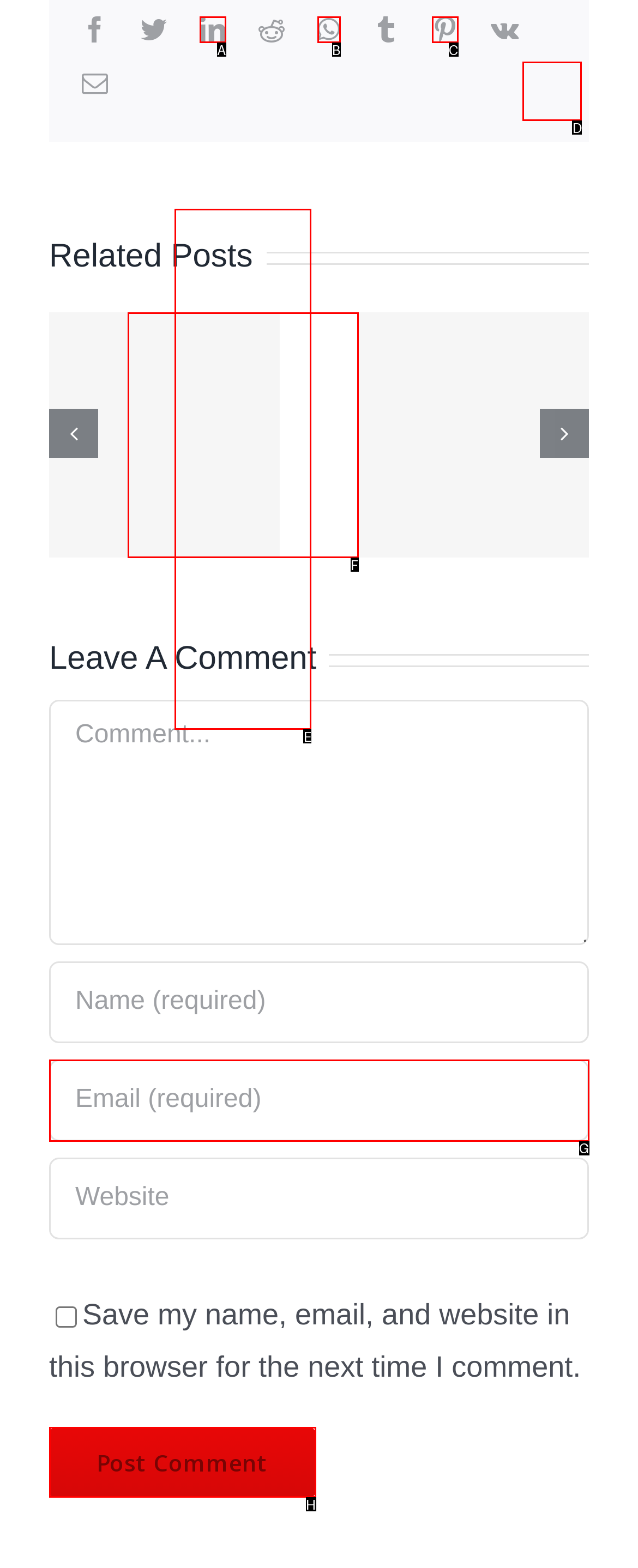Identify the letter of the correct UI element to fulfill the task: View details of CARAVPOS - 17INCH TFT LCD CAPACITIVE TOUCH SCREEN MONITOR Ungrouped from the given options in the screenshot.

None